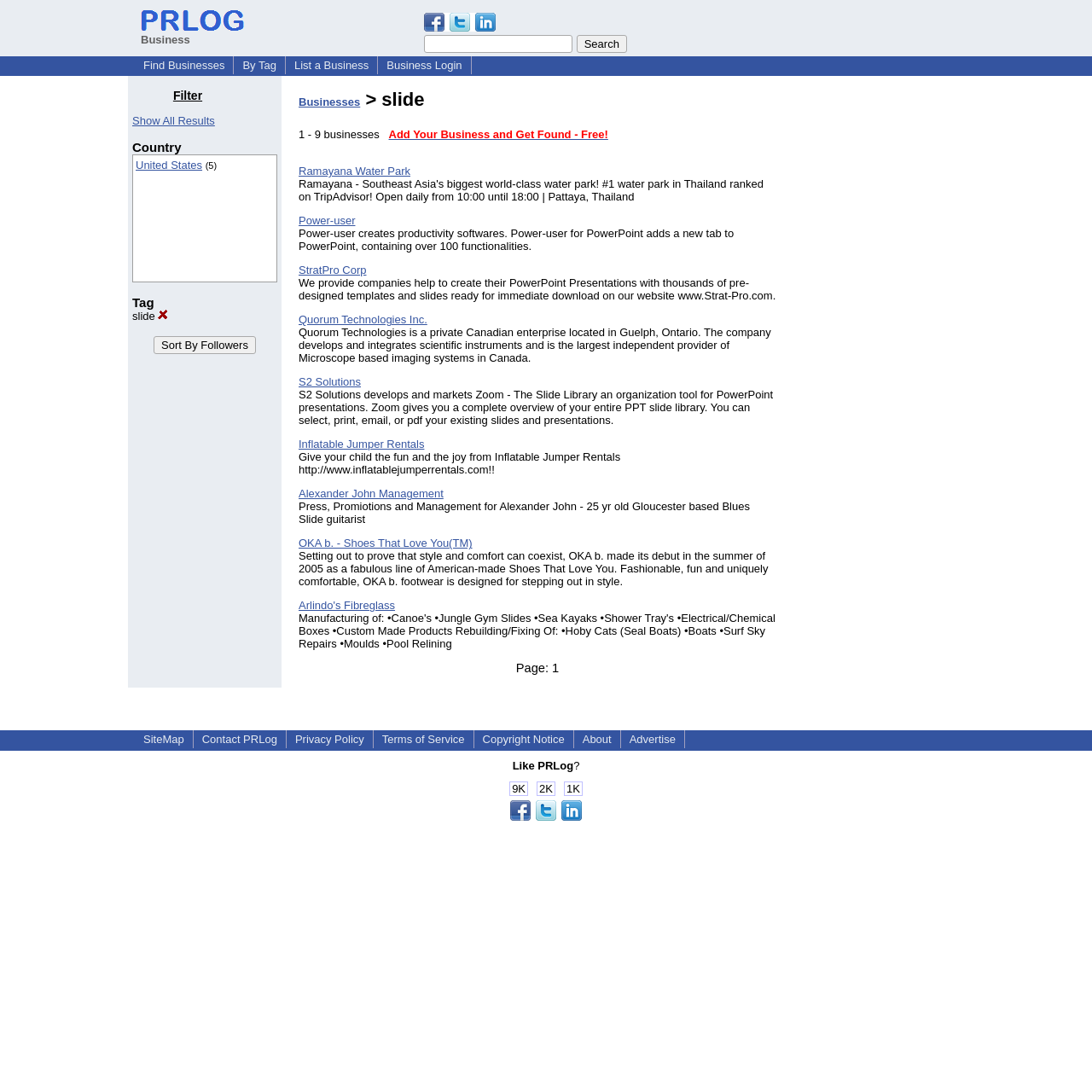Please identify the bounding box coordinates of the region to click in order to complete the task: "Filter by country". The coordinates must be four float numbers between 0 and 1, specified as [left, top, right, bottom].

[0.121, 0.128, 0.166, 0.142]